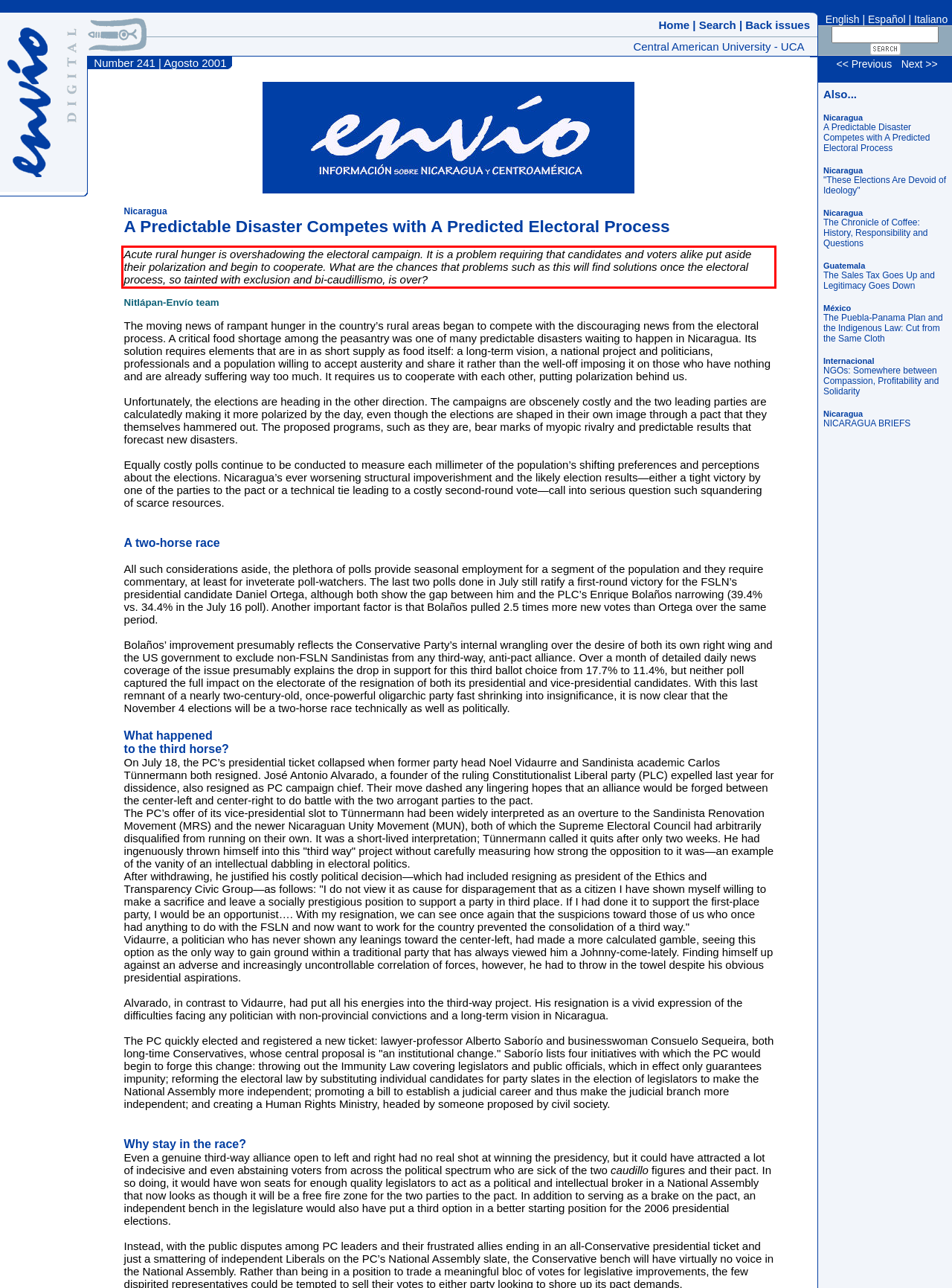Given a webpage screenshot, locate the red bounding box and extract the text content found inside it.

Acute rural hunger is overshadowing the electoral campaign. It is a problem requiring that candidates and voters alike put aside their polarization and begin to cooperate. What are the chances that problems such as this will find solutions once the electoral process, so tainted with exclusion and bi-caudillismo, is over?